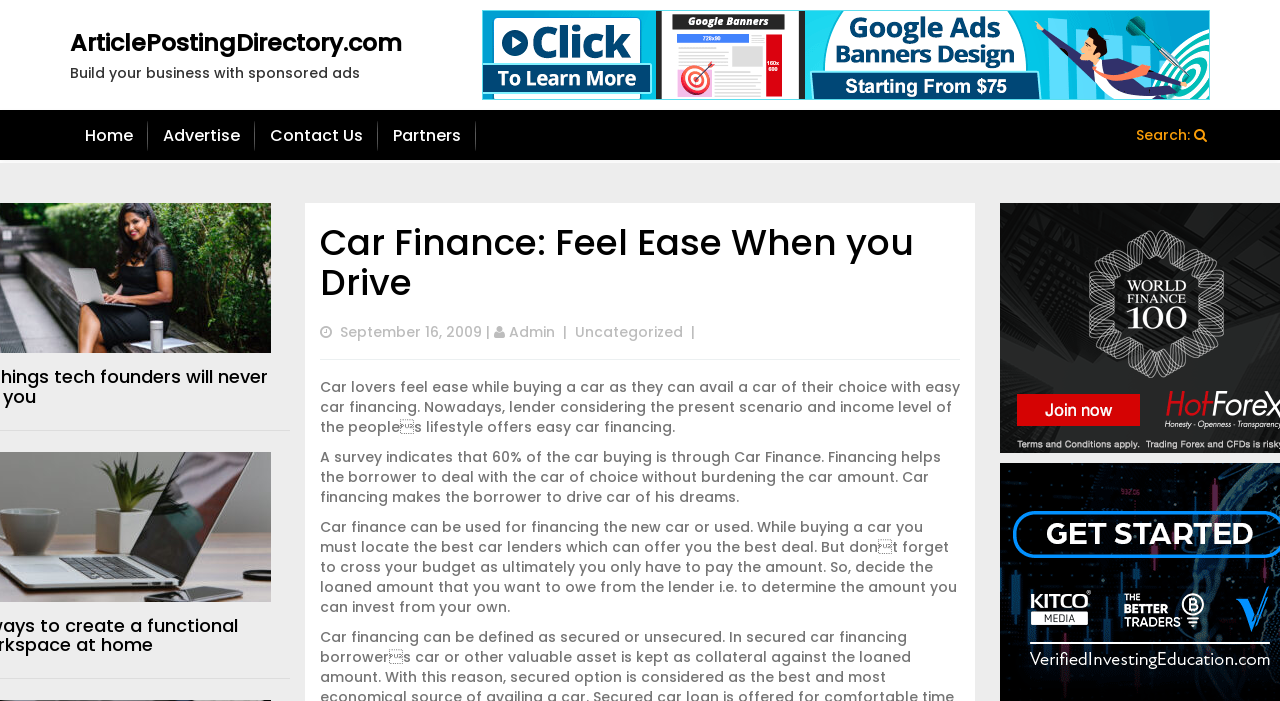Can you show the bounding box coordinates of the region to click on to complete the task described in the instruction: "Visit the 'Advertise' page"?

[0.116, 0.147, 0.199, 0.241]